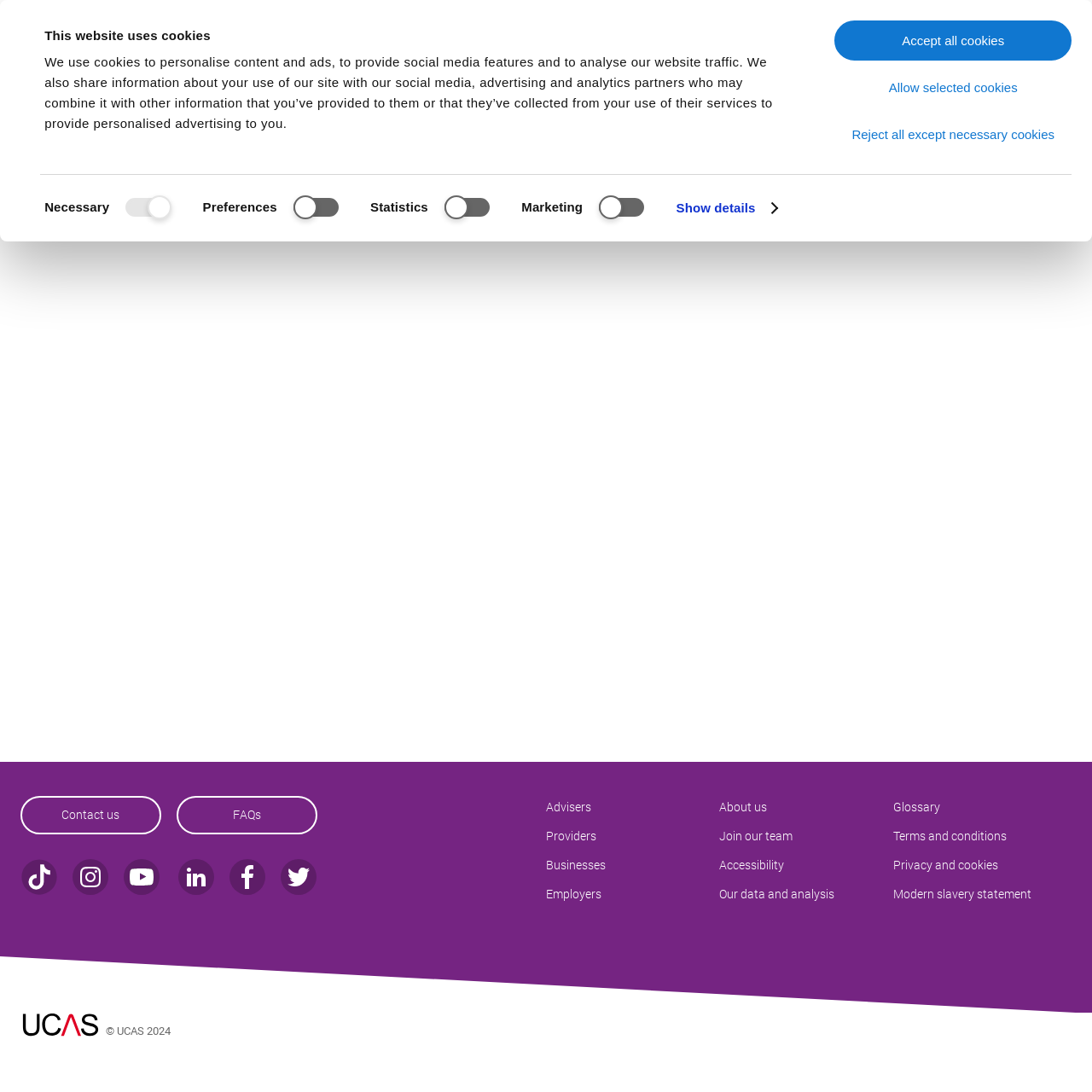Identify the bounding box coordinates of the specific part of the webpage to click to complete this instruction: "Sign in".

[0.91, 0.013, 0.98, 0.048]